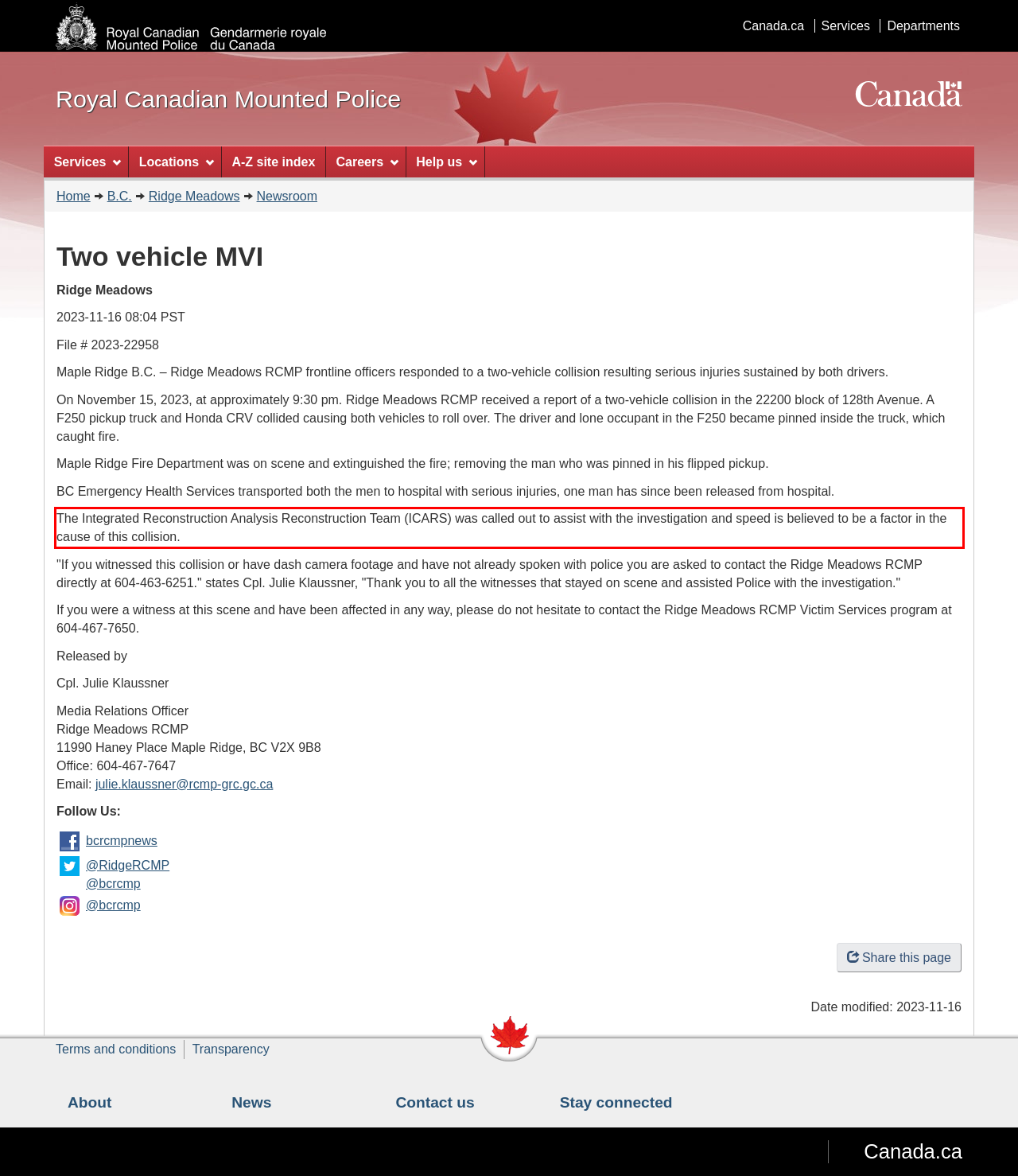You are provided with a screenshot of a webpage featuring a red rectangle bounding box. Extract the text content within this red bounding box using OCR.

The Integrated Reconstruction Analysis Reconstruction Team (ICARS) was called out to assist with the investigation and speed is believed to be a factor in the cause of this collision.